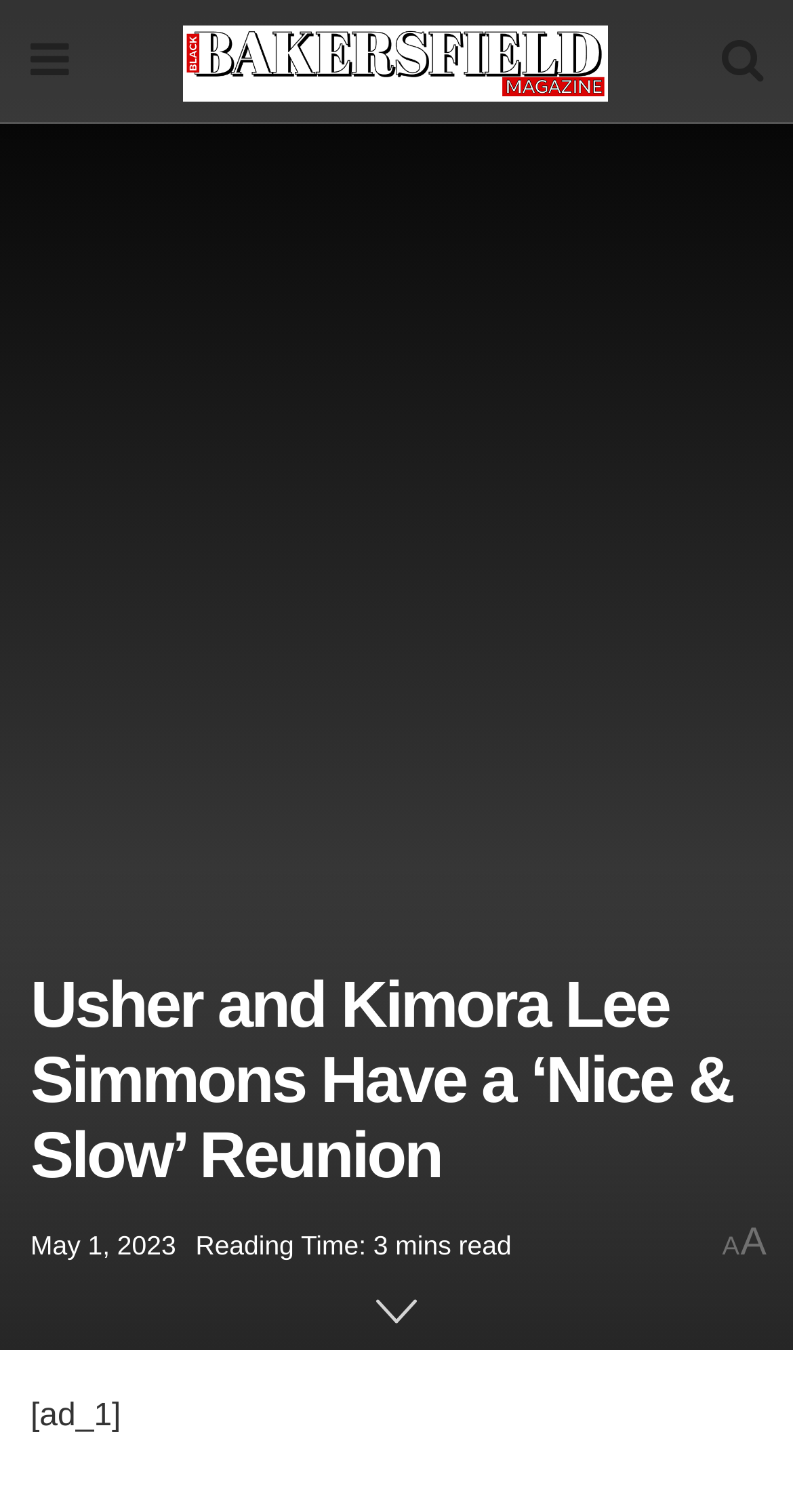What is the name of the magazine?
Please interpret the details in the image and answer the question thoroughly.

I found the answer by looking at the link element with the text 'Bakersfield Black Magazine' which is located at the top of the webpage, indicating that it is the name of the magazine.